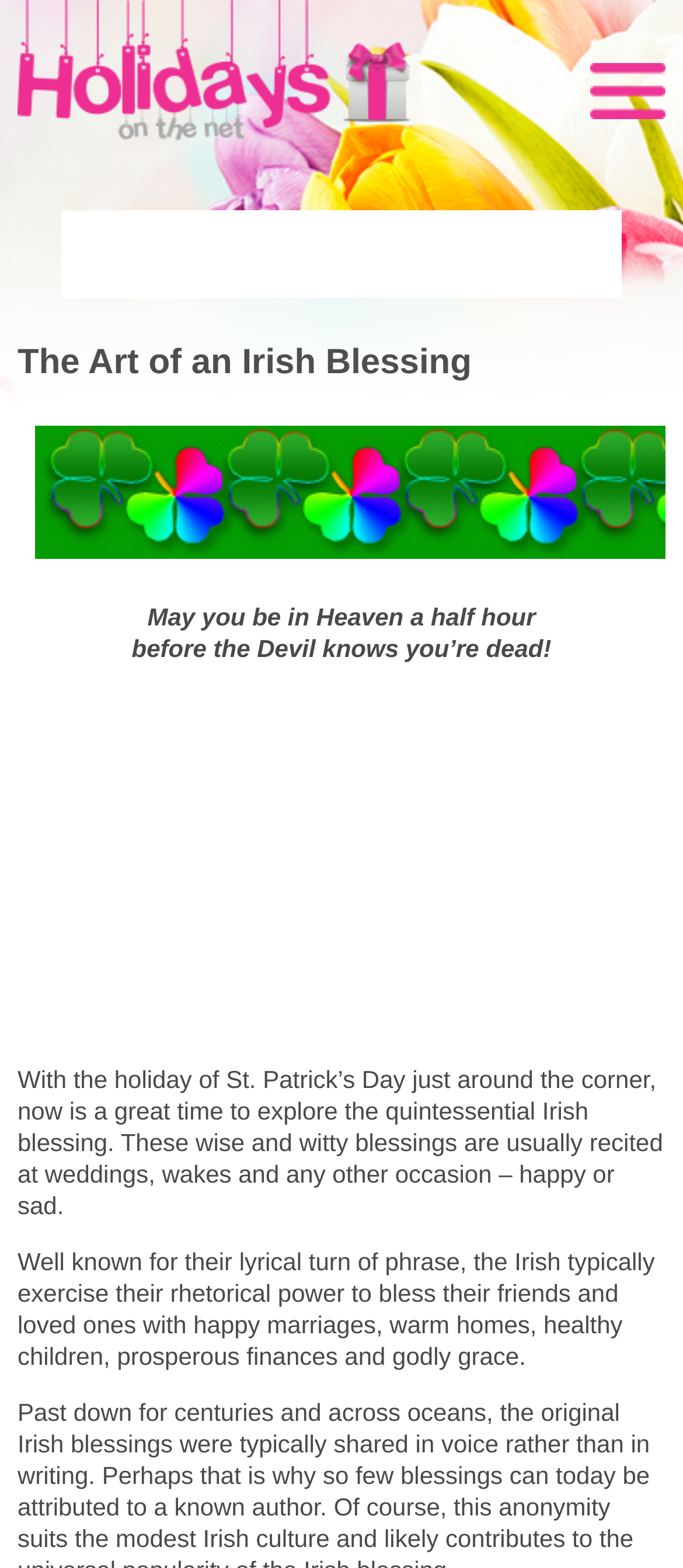Using the image as a reference, answer the following question in as much detail as possible:
What is the occasion mentioned in the text?

I found the answer by reading the text in the StaticText elements. The text mentions 'the holiday of St. Patrick’s Day just around the corner', which indicates that St. Patrick’s Day is the occasion being referred to.